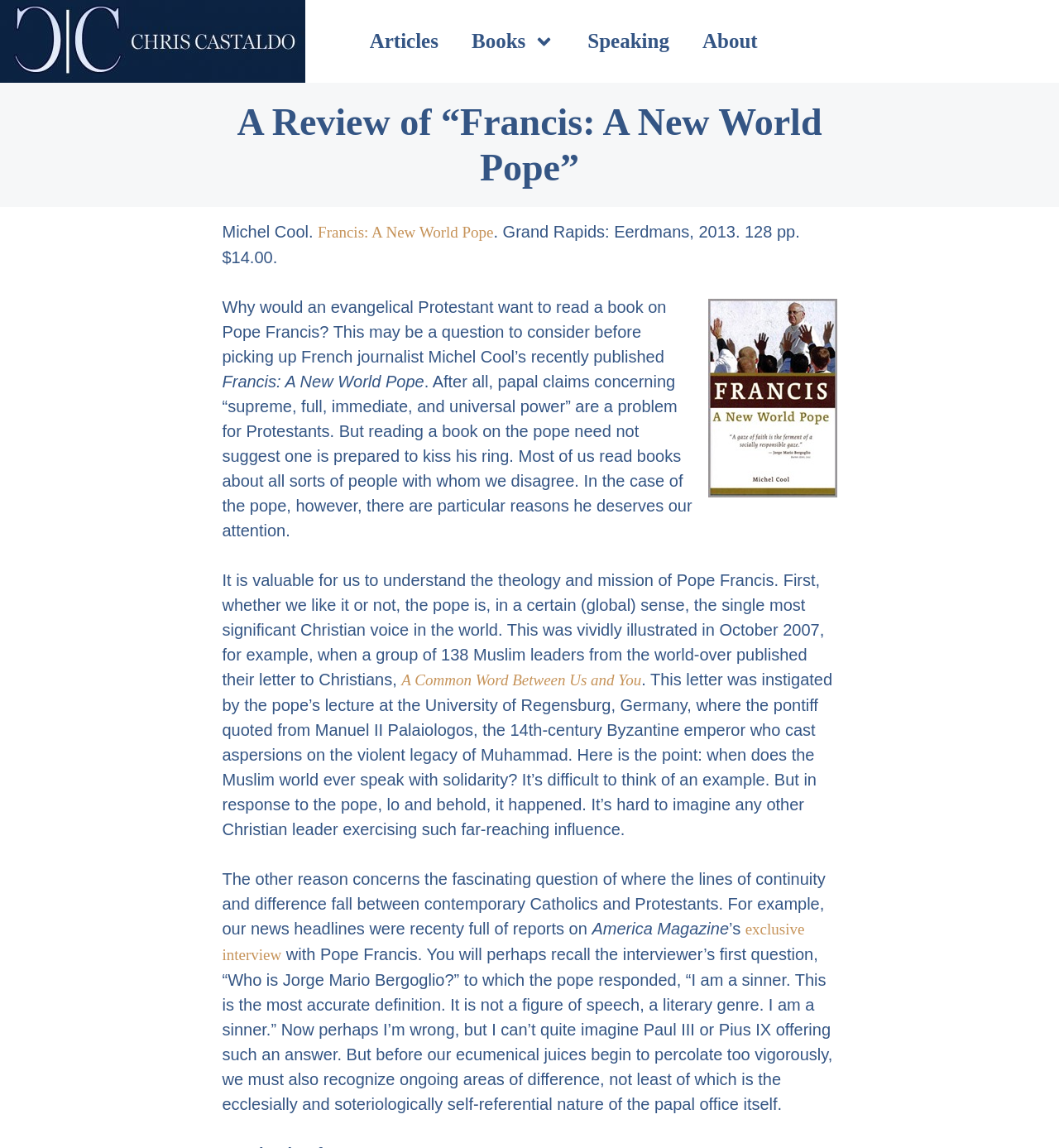Please provide a comprehensive answer to the question below using the information from the image: Who is the author of the book 'Francis: A New World Pope'?

The author of the book 'Francis: A New World Pope' is mentioned in the text as 'Michel Cool.' which is stated in the sentence 'Why would an evangelical Protestant want to read a book on Pope Francis? This may be a question to consider before picking up French journalist Michel Cool’s recently published'.